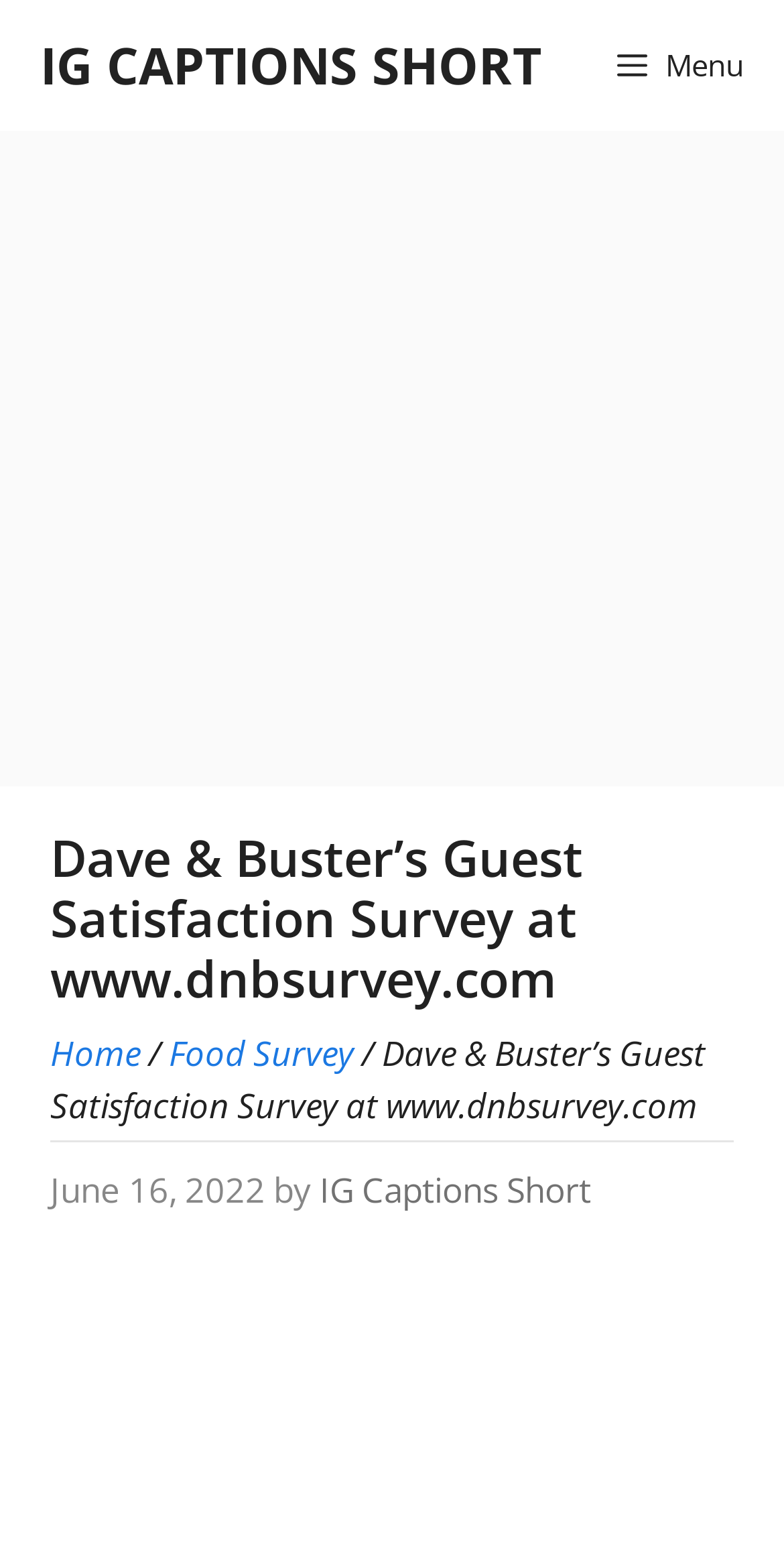Identify the bounding box for the UI element described as: "aria-label="Advertisement" name="aswift_1" title="Advertisement"". The coordinates should be four float numbers between 0 and 1, i.e., [left, top, right, bottom].

[0.0, 0.083, 1.0, 0.501]